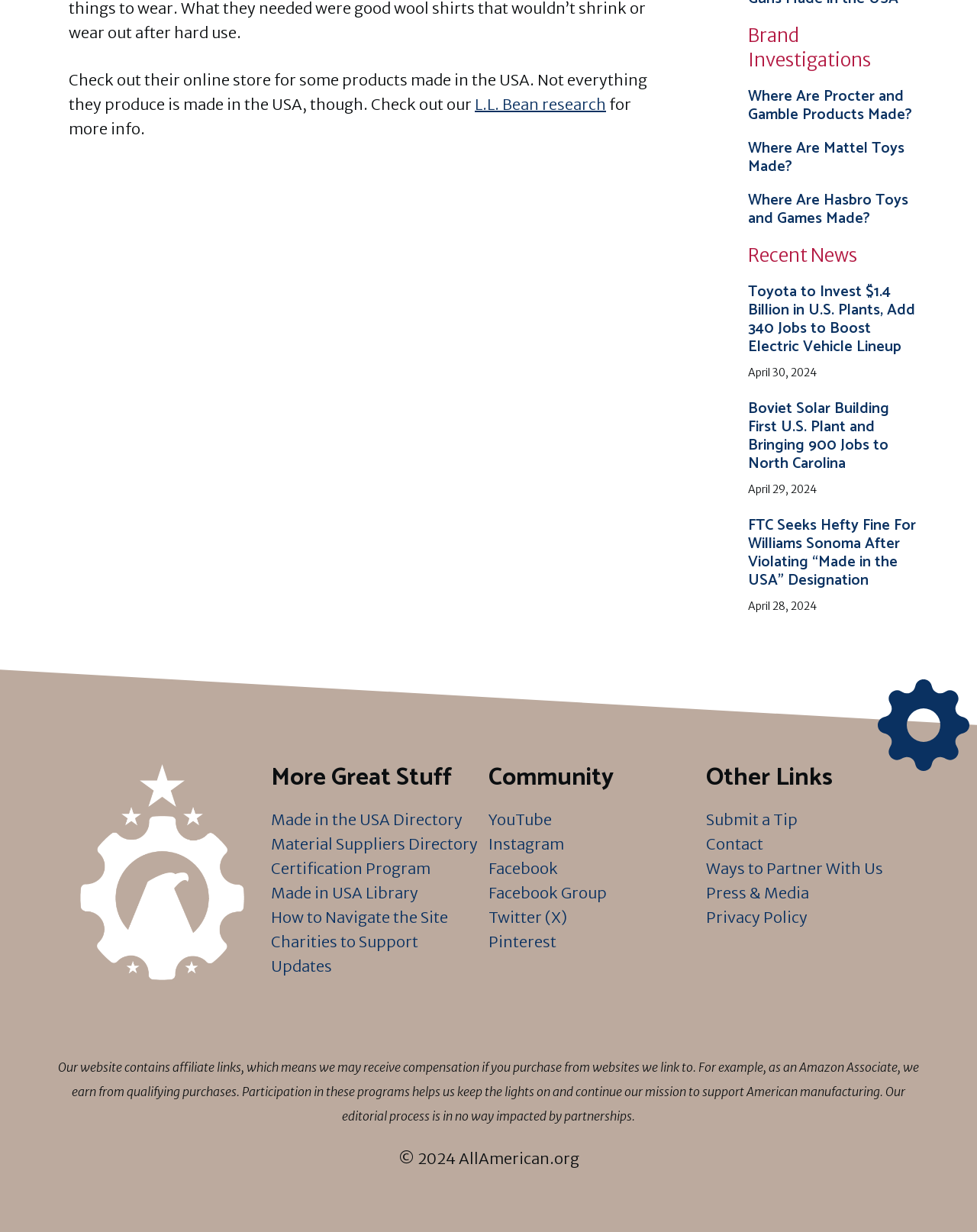Reply to the question below using a single word or brief phrase:
What is the purpose of the affiliate links on the website?

To support American manufacturing